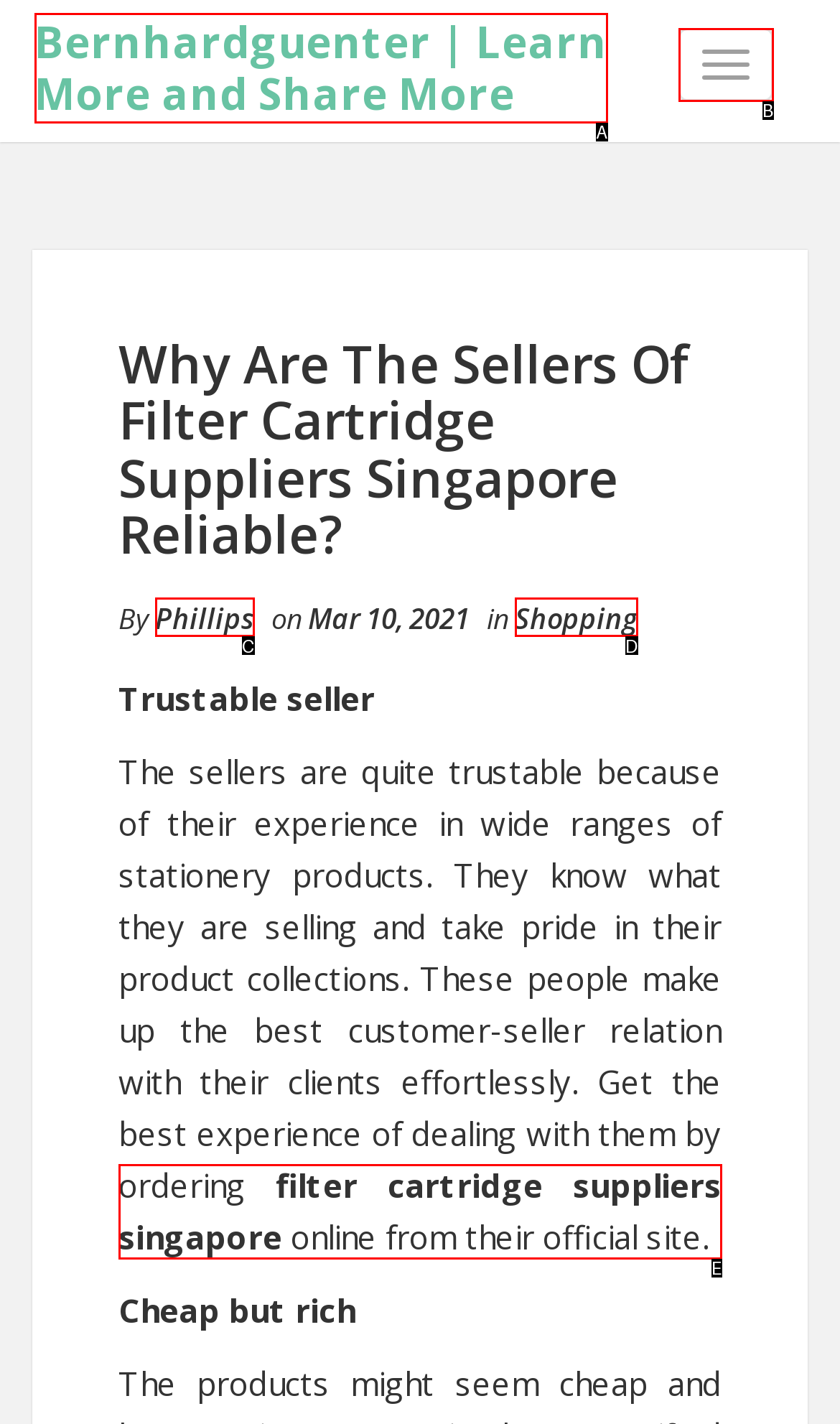Which HTML element matches the description: Toggle navigation?
Reply with the letter of the correct choice.

B